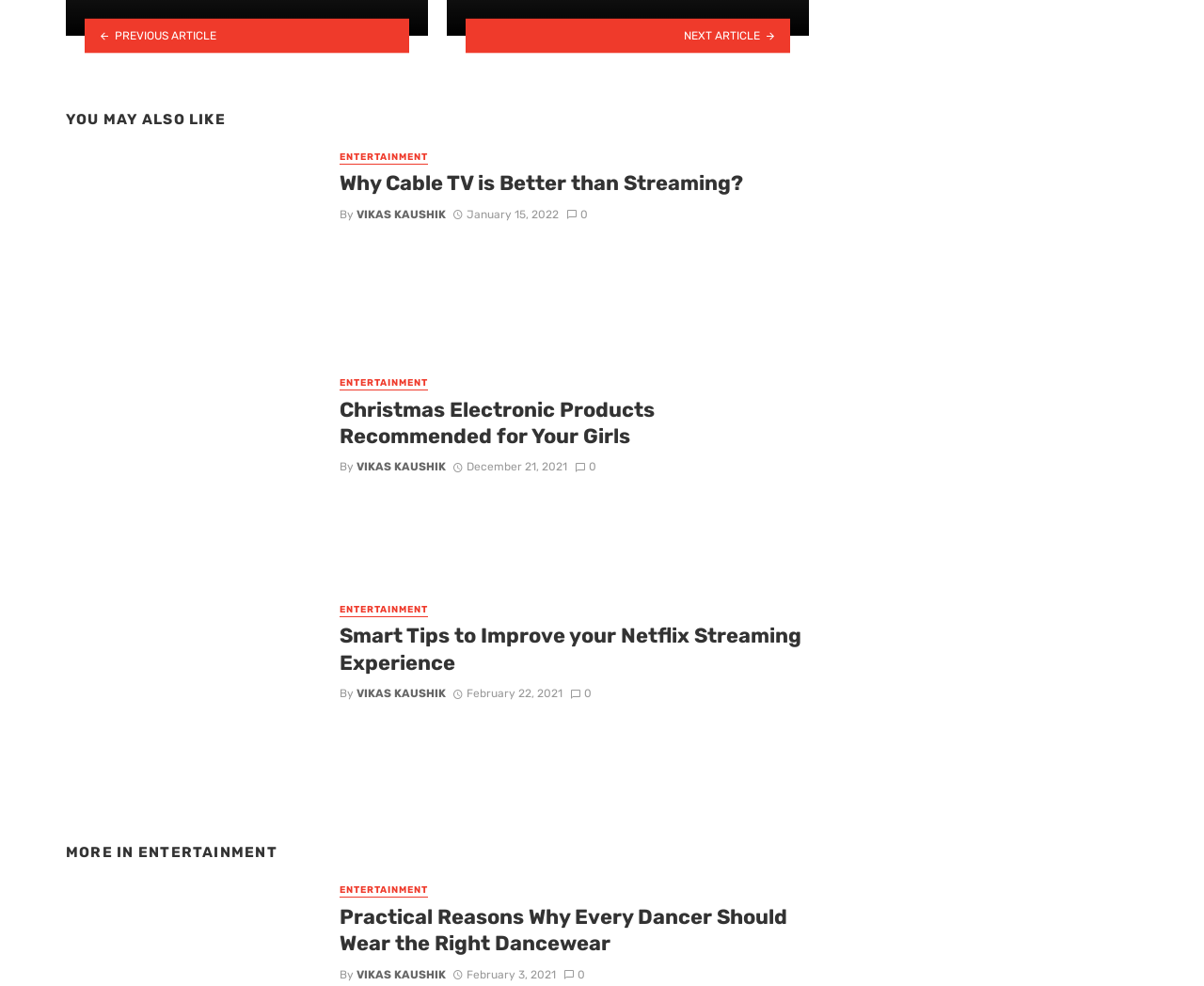Predict the bounding box coordinates for the UI element described as: "Alex Mason". The coordinates should be four float numbers between 0 and 1, presented as [left, top, right, bottom].

None